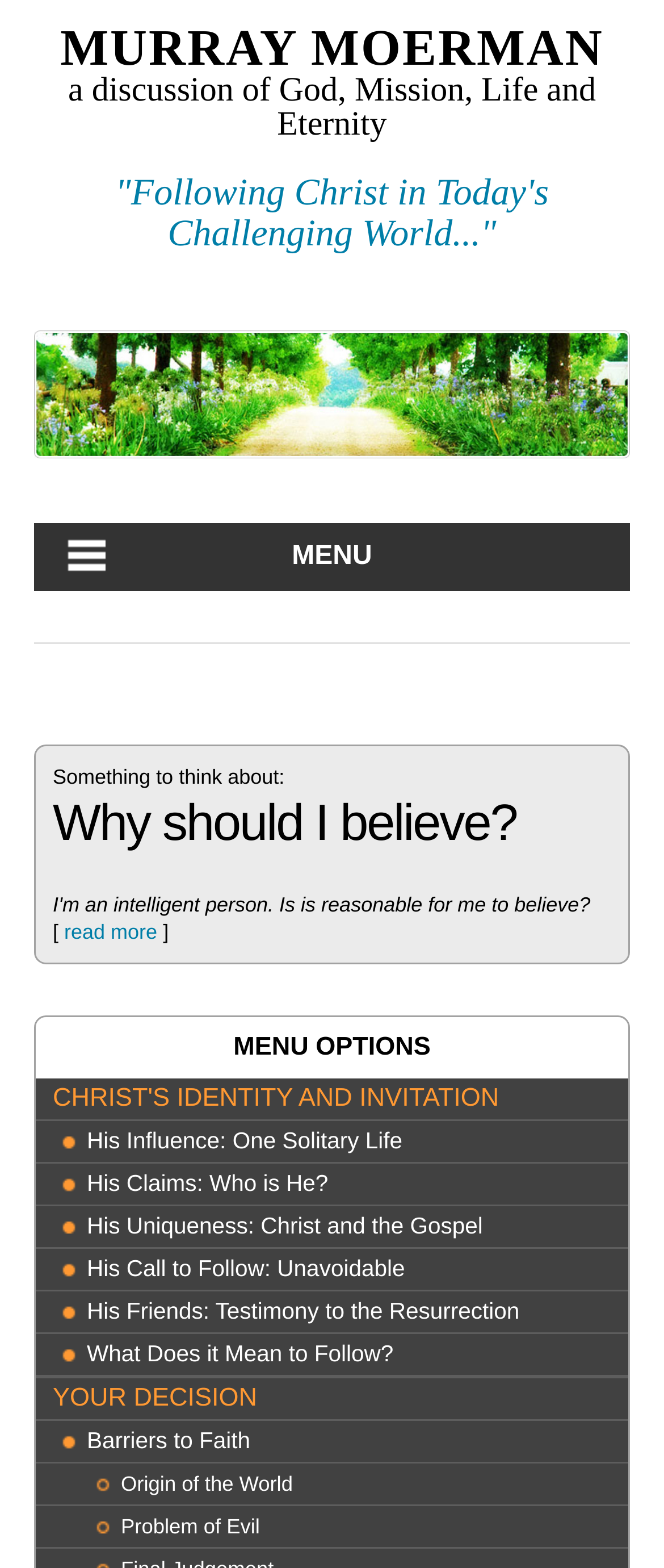Generate a thorough description of the webpage.

The webpage is about Christ, with a focus on faith and spirituality. At the top, there is a title "MURRAY MOERMAN" followed by a subtitle "a discussion of God, Mission, Life and Eternity". Below this, there is a quote "Following Christ in Today's Challenging World...". 

To the left of the quote, there are two links, one above the other. Above the quote, there is a menu link. Below the quote, there is a horizontal separator line. 

Further down, there is a section titled "Something to think about:", followed by a heading "Why should I believe?". Below this, there is a link to "read more" surrounded by brackets. 

On the right side of the page, there is a menu section with the title "MENU OPTIONS". Below this, there are several links to articles or sections, including "CHRIST'S IDENTITY AND INVITATION", "His Influence: One Solitary Life", "His Claims: Who is He?", and several others. These links are arranged vertically, one below the other.